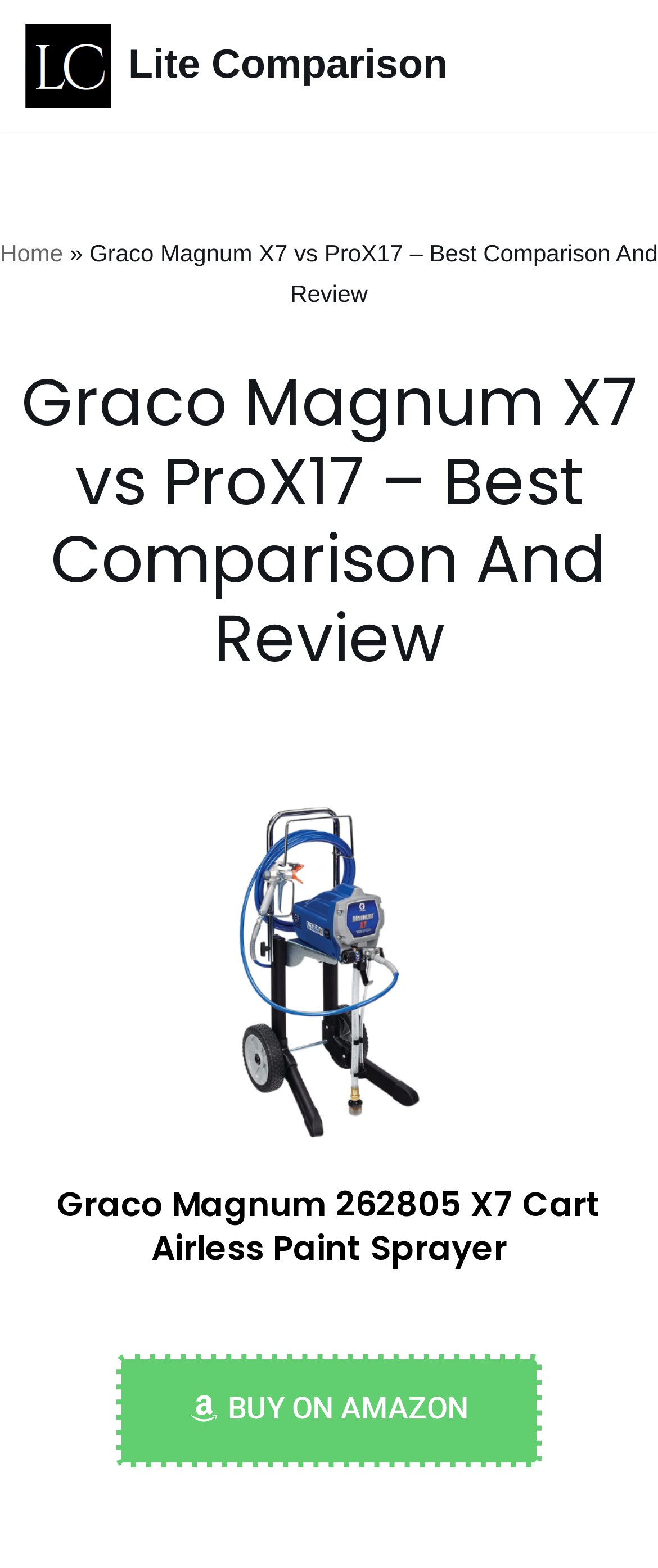Provide the bounding box coordinates of the UI element this sentence describes: "BUY ON AMAZON".

[0.177, 0.864, 0.823, 0.936]